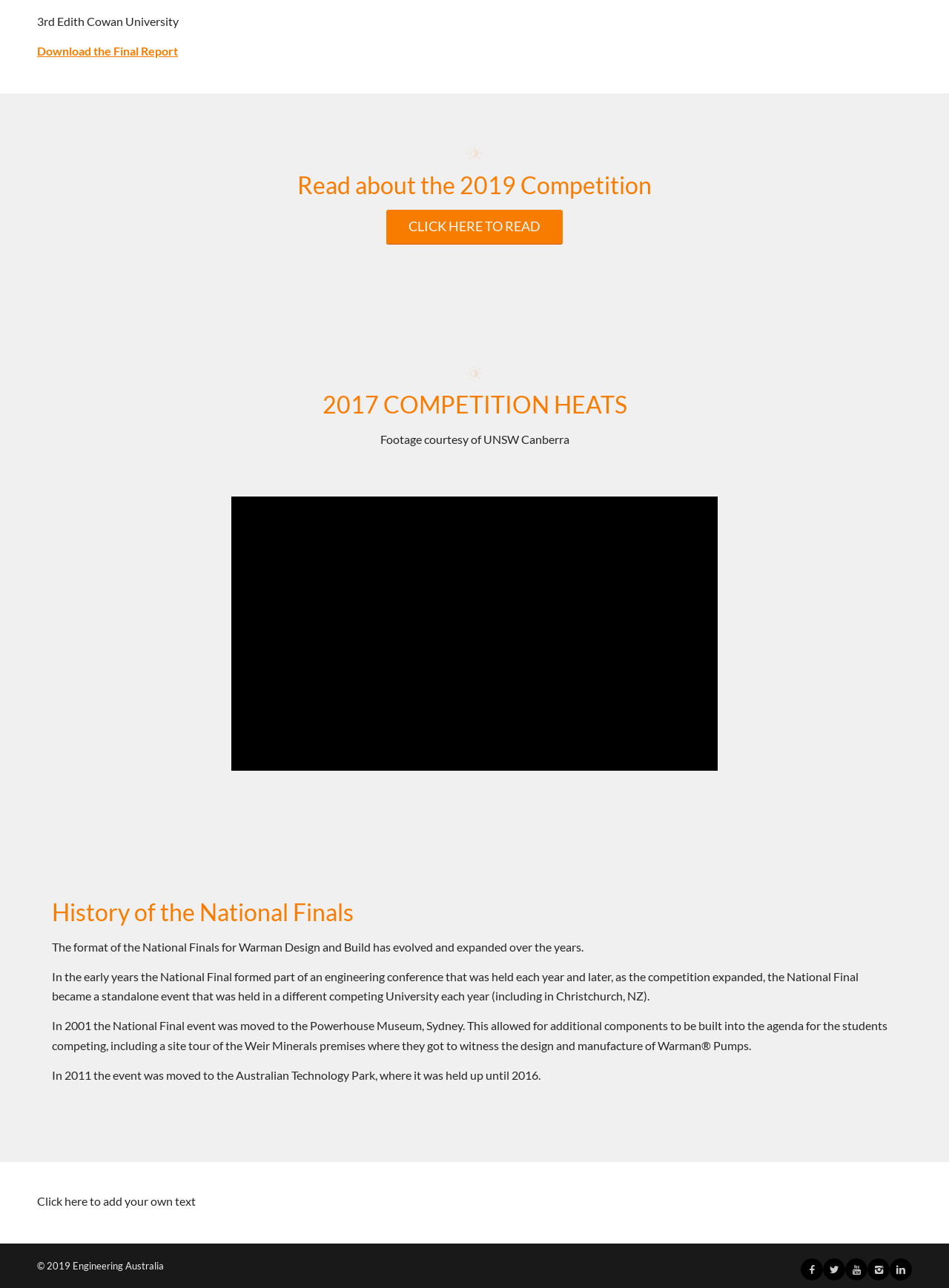Using the elements shown in the image, answer the question comprehensively: What is the copyright year of the webpage?

The answer can be found in the StaticText element with the text '© 2019 Engineering Australia' at the bottom of the webpage.